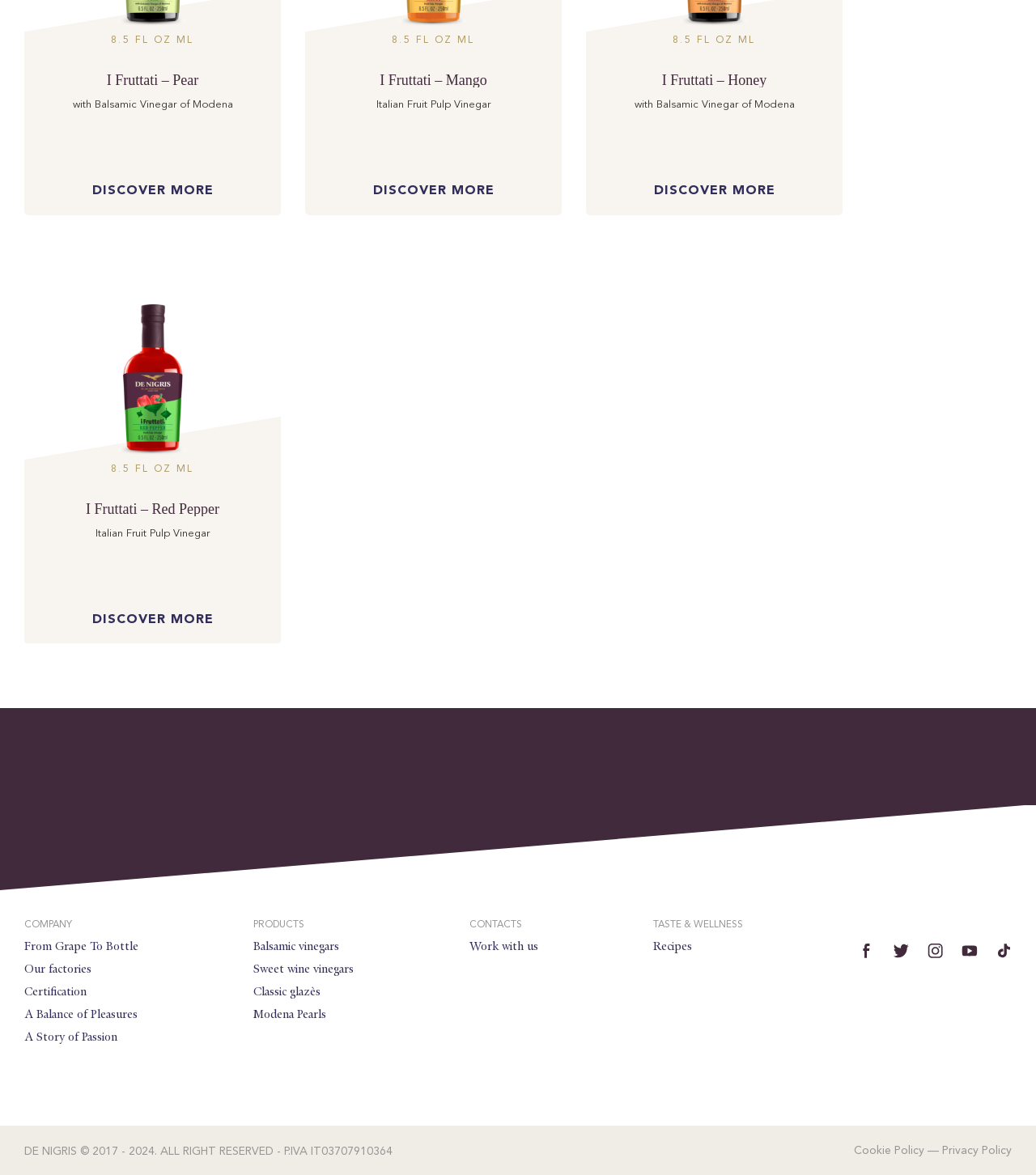Please identify the bounding box coordinates of the clickable area that will allow you to execute the instruction: "Explore Balsamic vinegars products".

[0.245, 0.799, 0.328, 0.811]